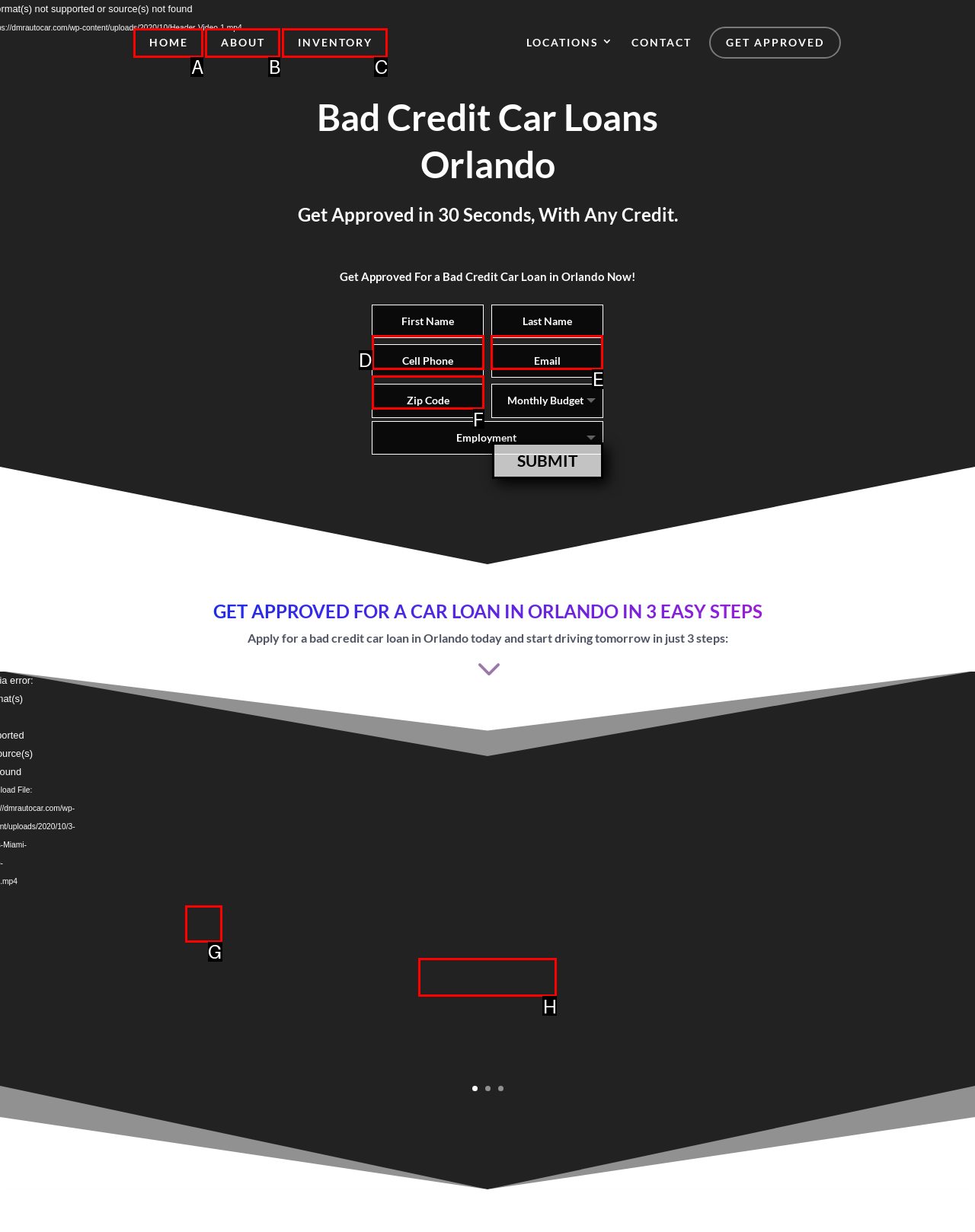Determine which HTML element should be clicked for this task: Click the APPLY NOW link
Provide the option's letter from the available choices.

H